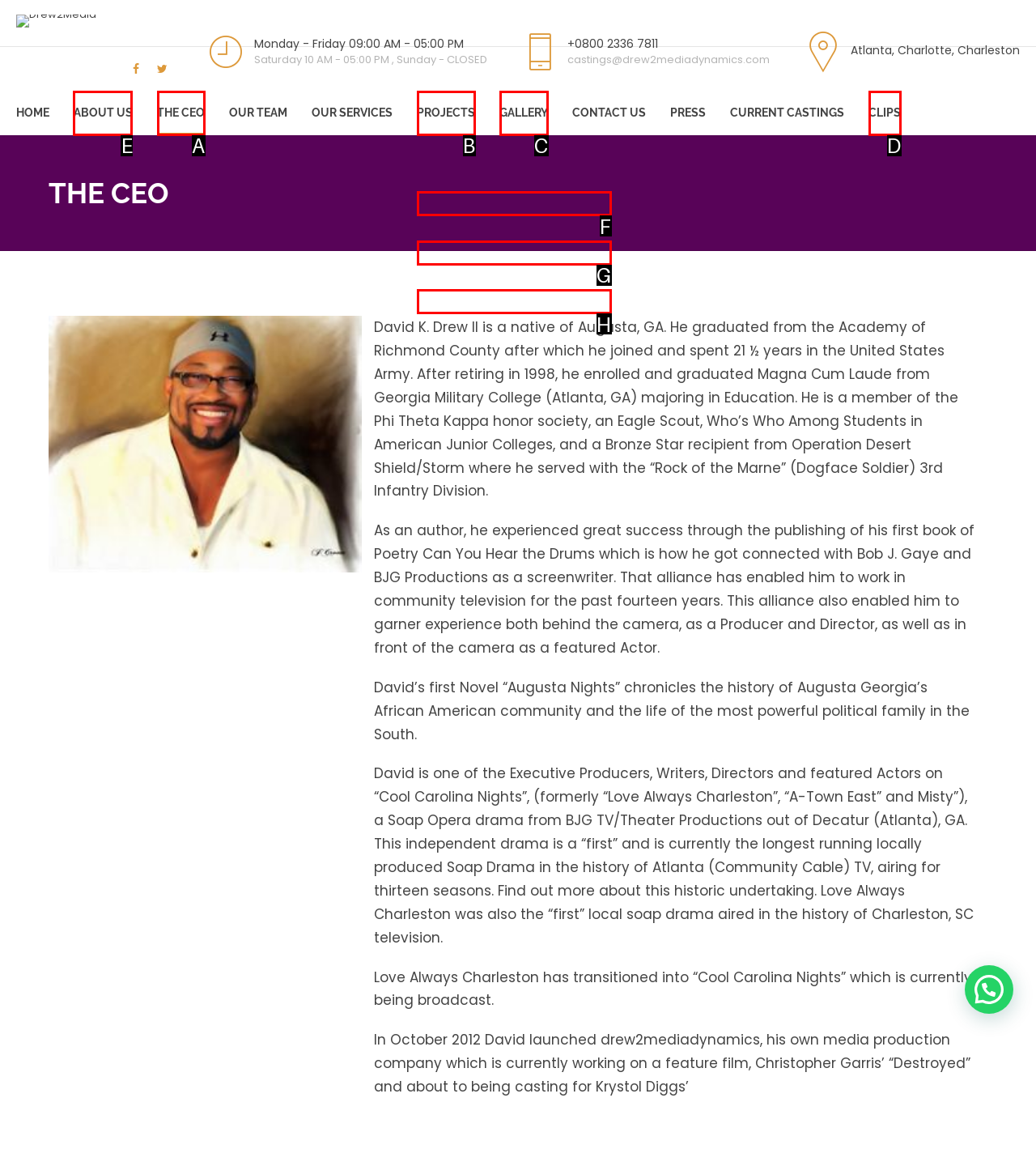Choose the HTML element that needs to be clicked for the given task: Click the ABOUT US link Respond by giving the letter of the chosen option.

E